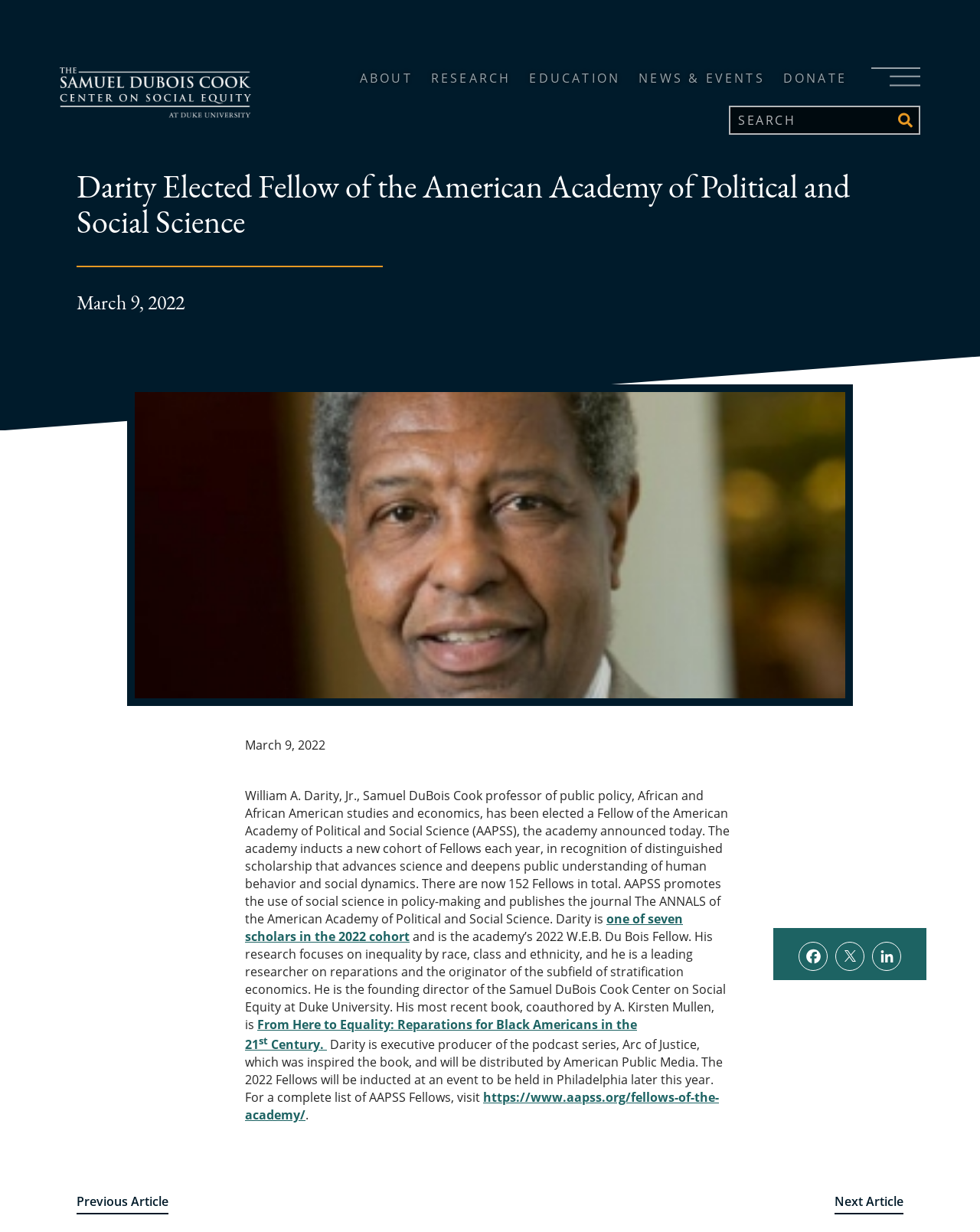Identify the coordinates of the bounding box for the element described below: "Education". Return the coordinates as four float numbers between 0 and 1: [left, top, right, bottom].

[0.54, 0.053, 0.633, 0.073]